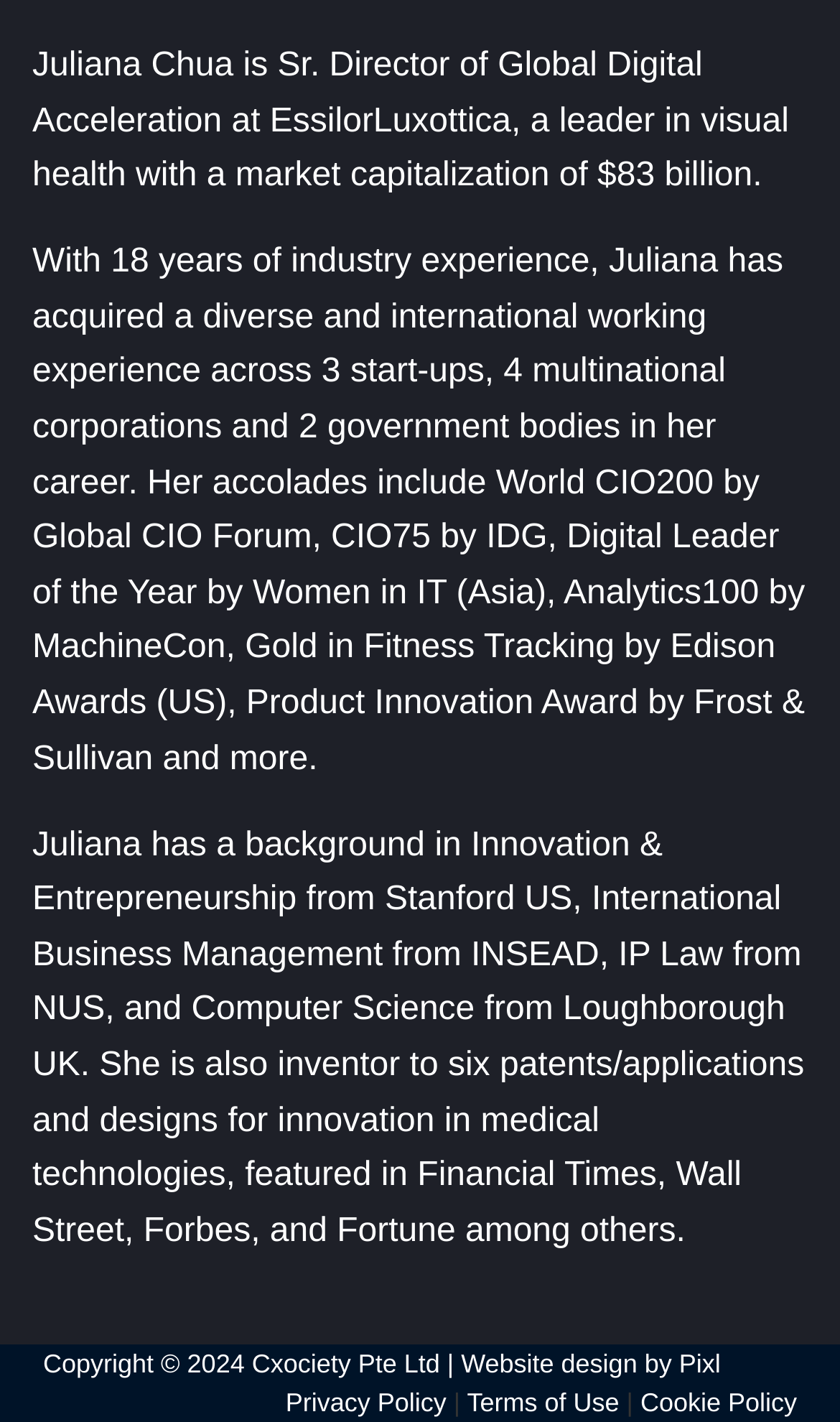Bounding box coordinates are to be given in the format (top-left x, top-left y, bottom-right x, bottom-right y). All values must be floating point numbers between 0 and 1. Provide the bounding box coordinate for the UI element described as: Terms of Use

[0.556, 0.975, 0.737, 0.997]